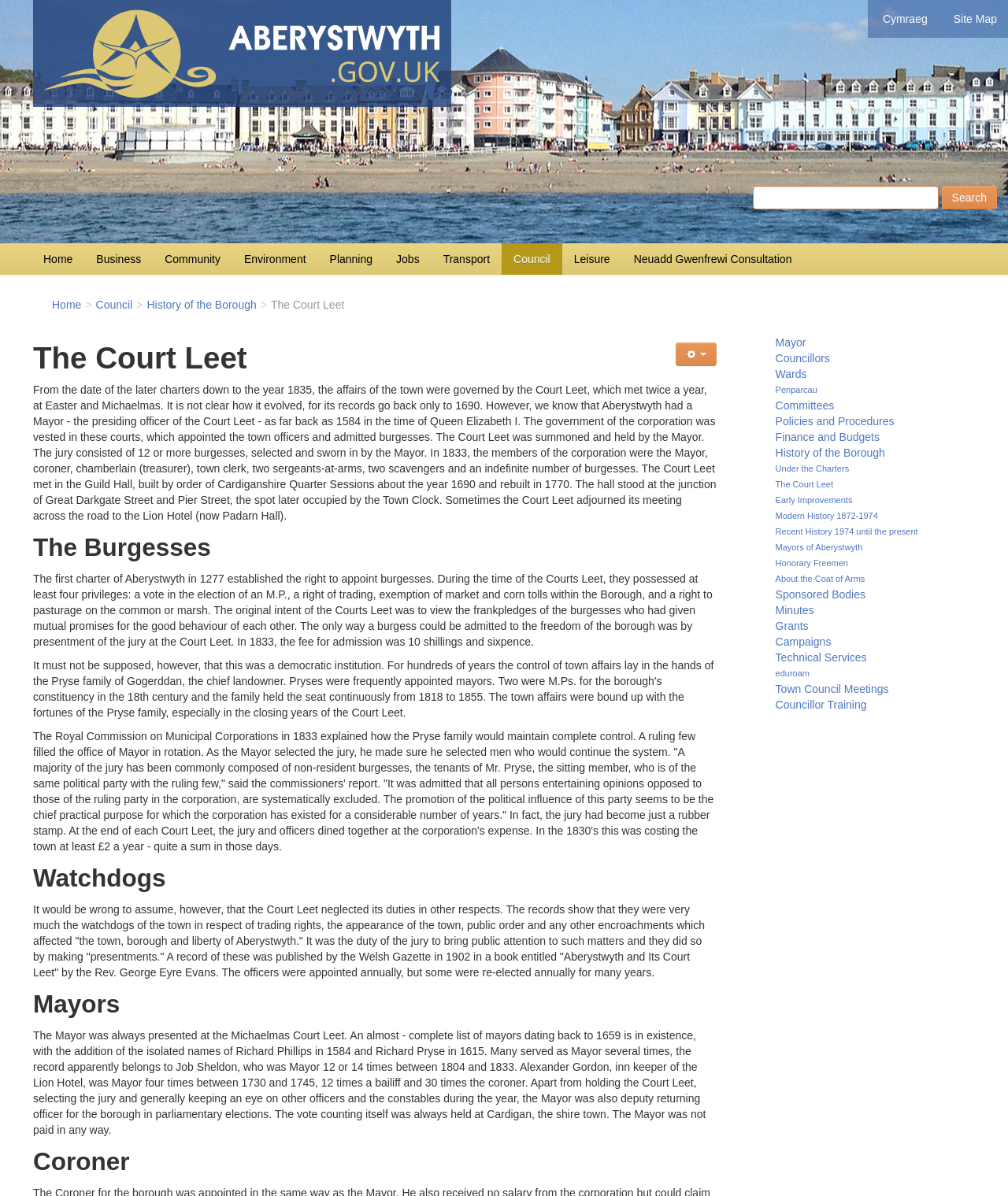Identify the bounding box coordinates necessary to click and complete the given instruction: "Read about the Mayors of Aberystwyth".

[0.769, 0.454, 0.856, 0.461]